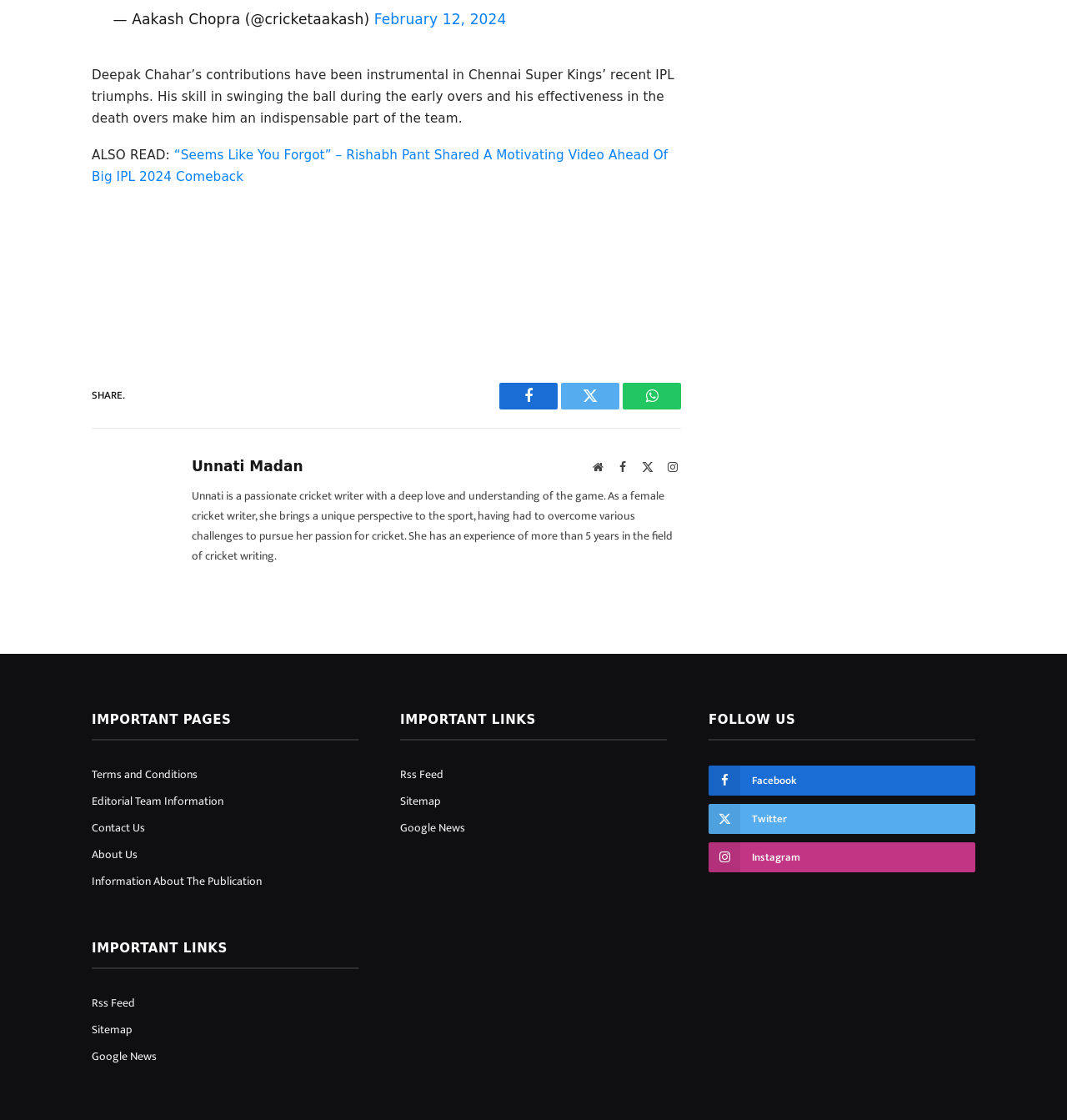Please identify the bounding box coordinates of the clickable element to fulfill the following instruction: "Follow the publication on Instagram". The coordinates should be four float numbers between 0 and 1, i.e., [left, top, right, bottom].

[0.664, 0.752, 0.914, 0.779]